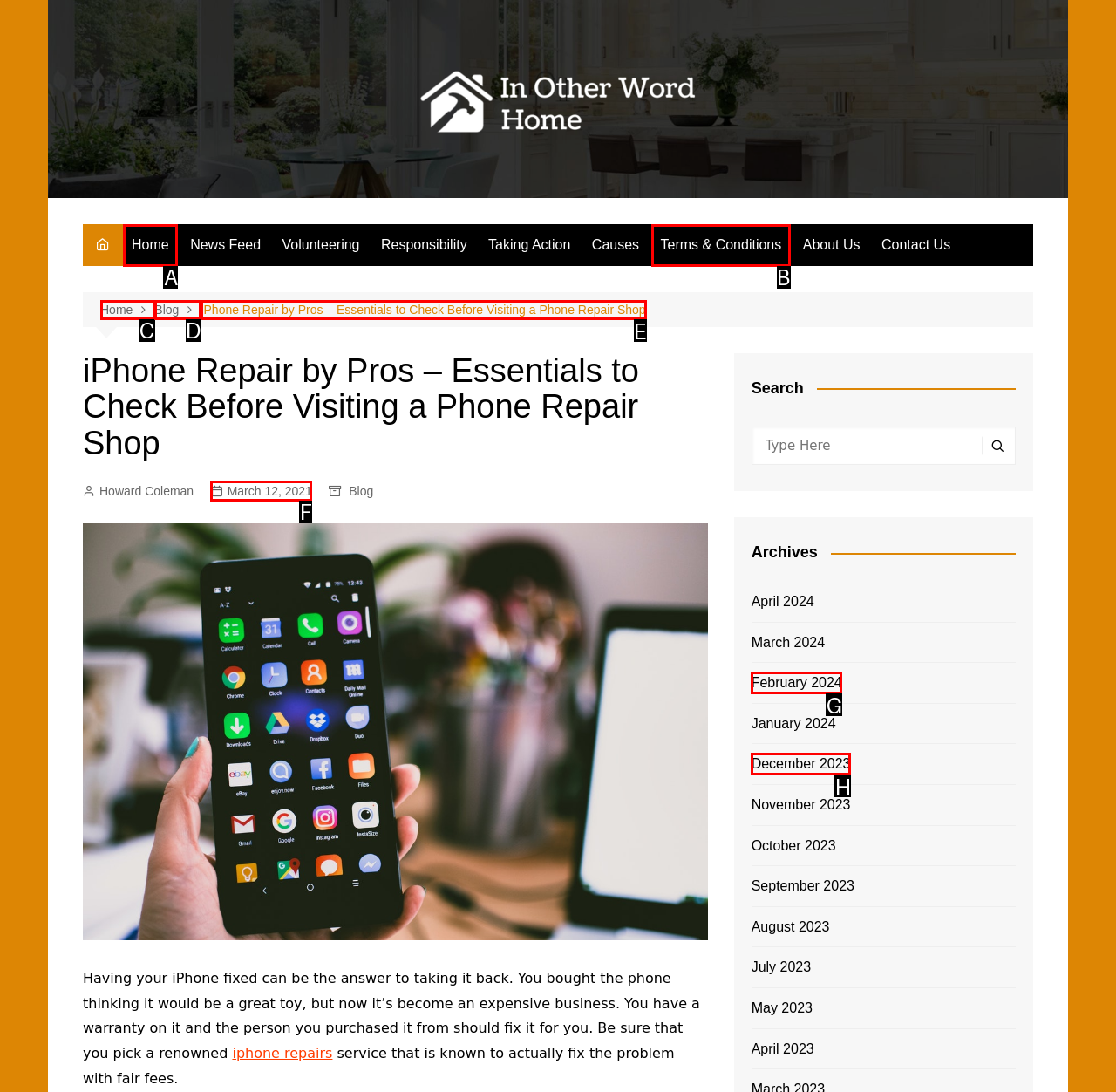Choose the letter of the option you need to click to read iPhone repair blog. Answer with the letter only.

E